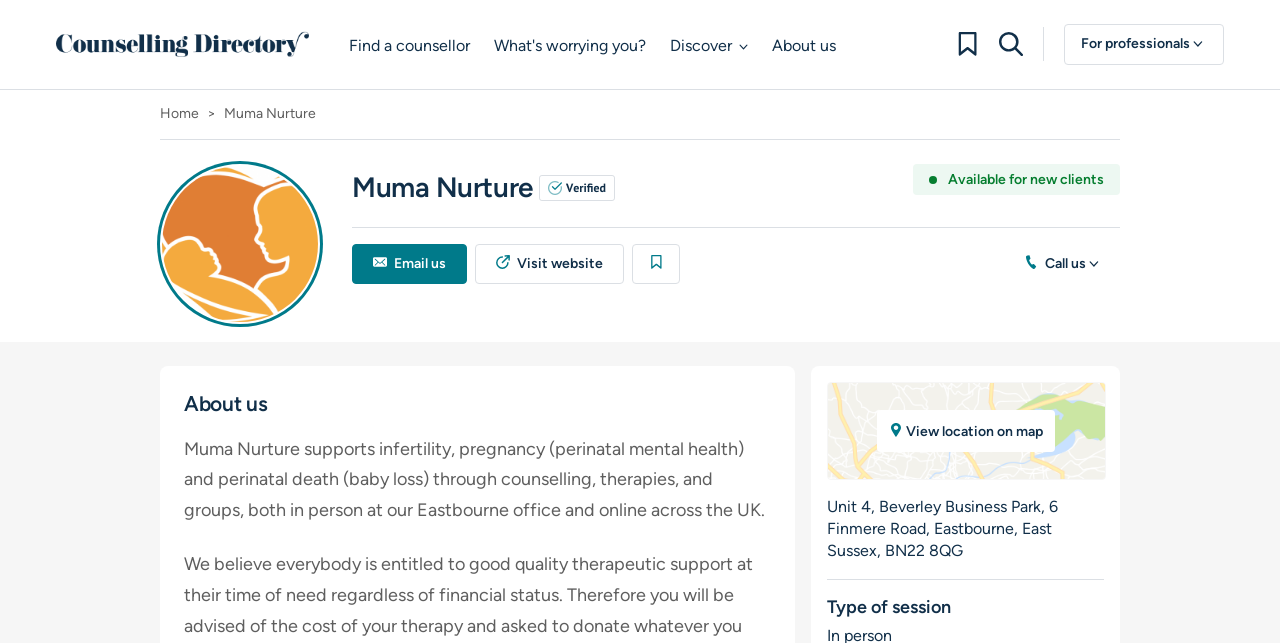Is Muma Nurture available for online sessions?
Look at the webpage screenshot and answer the question with a detailed explanation.

I found the answer by reading the static text element that describes the services offered by Muma Nurture. The text mentions that Muma Nurture offers counselling, therapies, and groups both in person at their Eastbourne office and online across the UK, which suggests that online sessions are available.